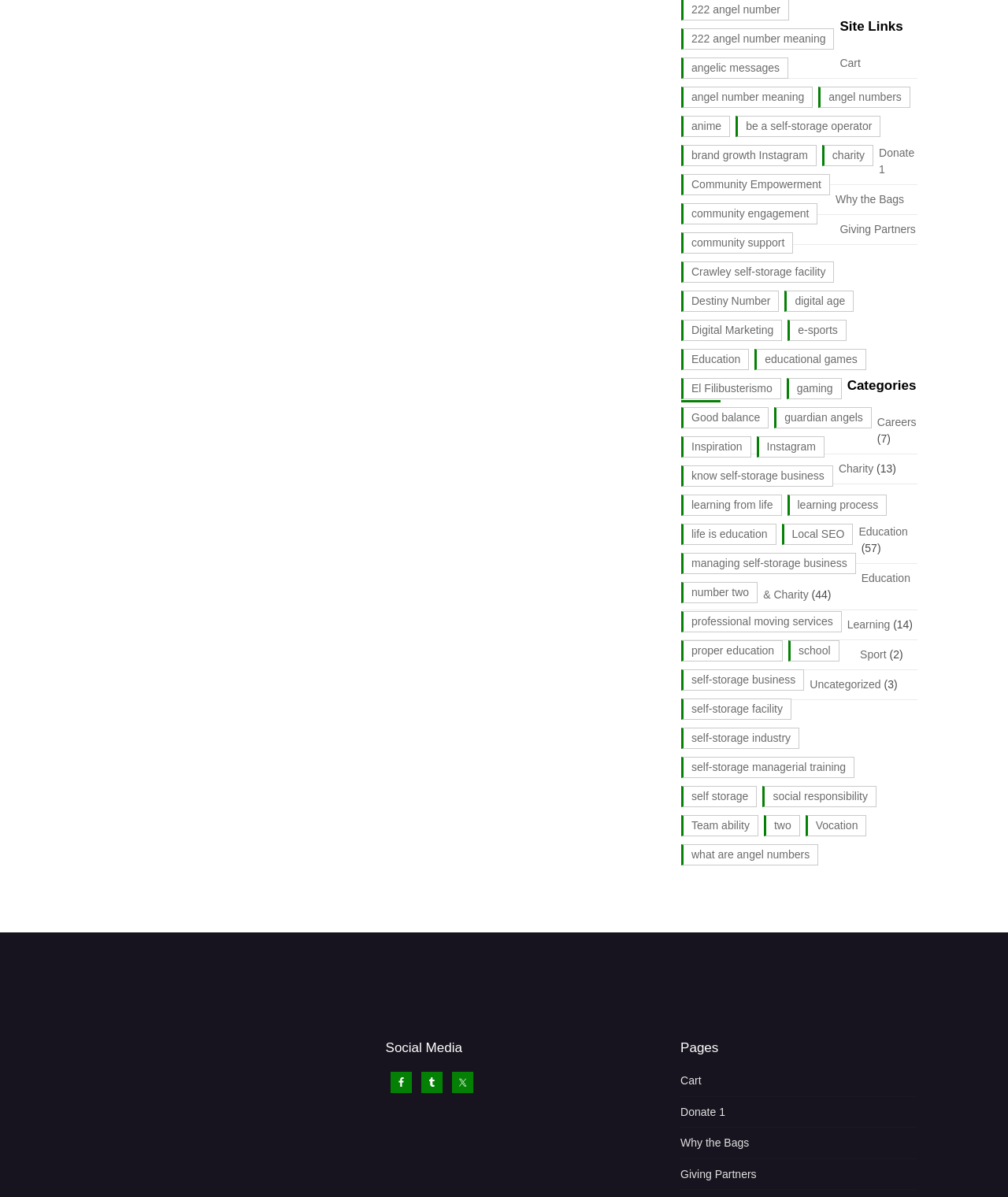Could you specify the bounding box coordinates for the clickable section to complete the following instruction: "View 'Cart'"?

[0.833, 0.047, 0.854, 0.058]